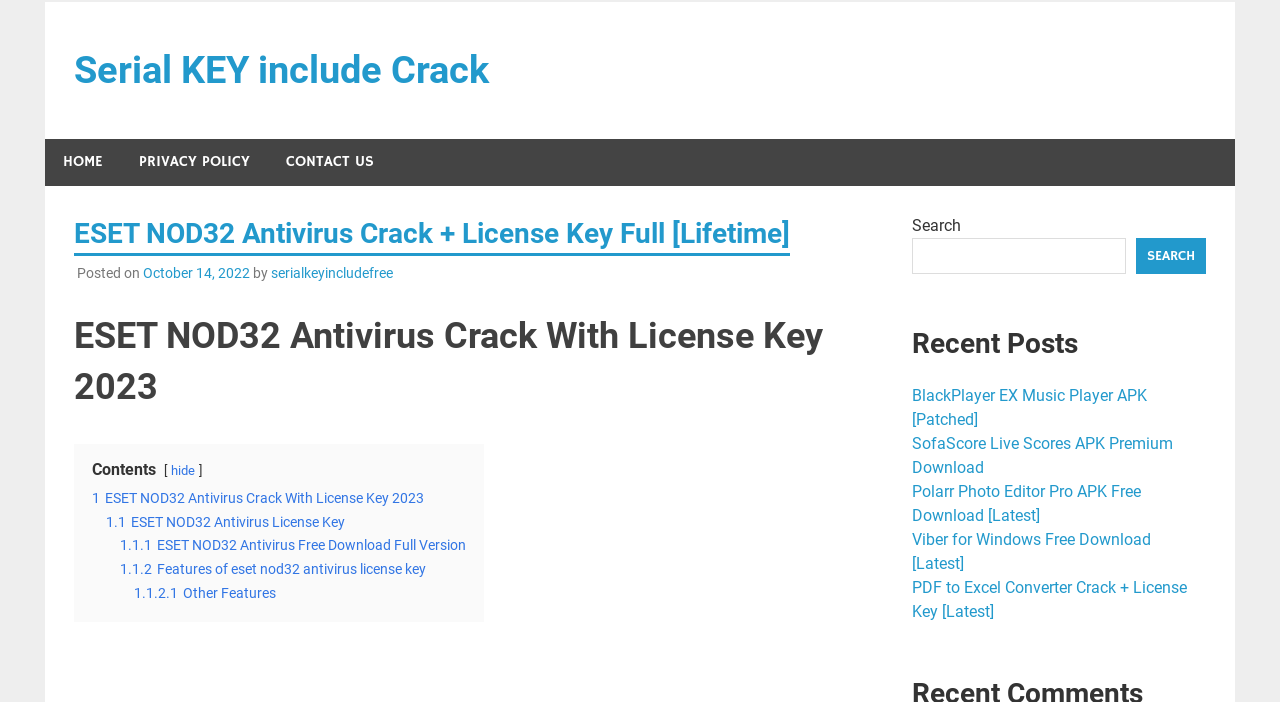Please locate the bounding box coordinates for the element that should be clicked to achieve the following instruction: "Download BlackPlayer EX Music Player APK". Ensure the coordinates are given as four float numbers between 0 and 1, i.e., [left, top, right, bottom].

[0.712, 0.55, 0.896, 0.611]